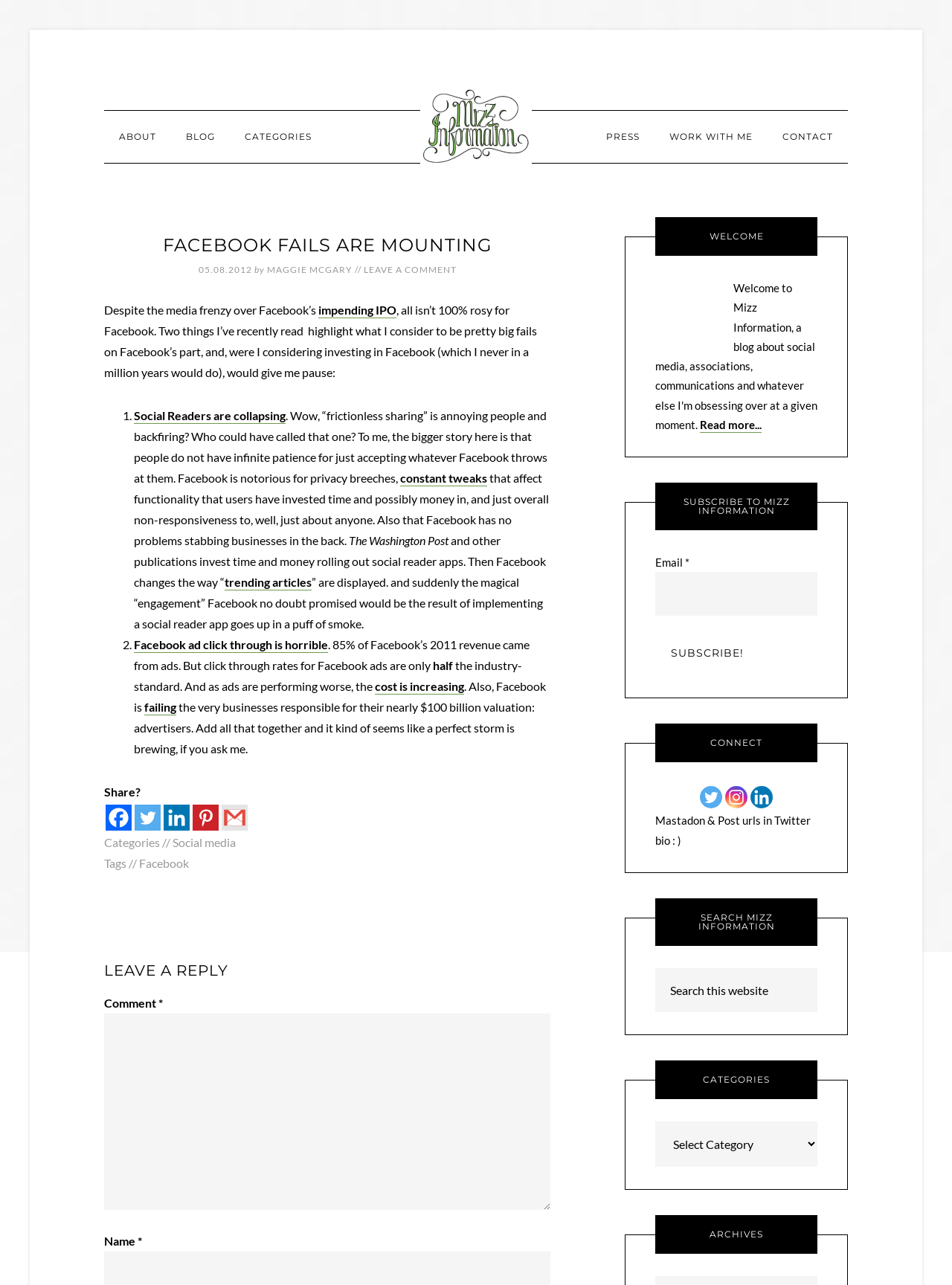Using the provided element description: "aria-label="Gmail" title="Google Gmail"", identify the bounding box coordinates. The coordinates should be four floats between 0 and 1 in the order [left, top, right, bottom].

[0.233, 0.626, 0.26, 0.646]